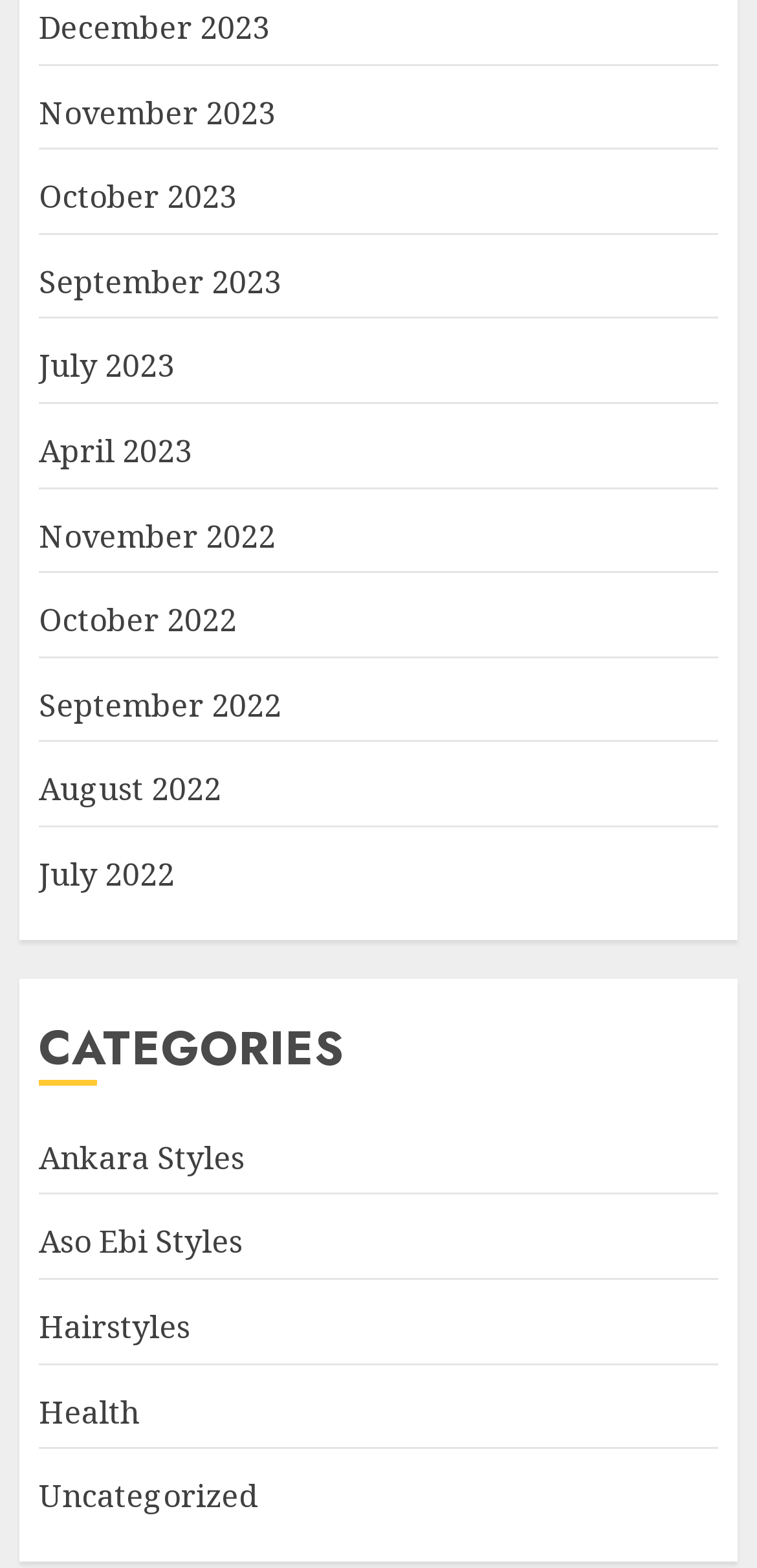Identify the bounding box coordinates of the area you need to click to perform the following instruction: "browse Ankara Styles".

[0.051, 0.724, 0.323, 0.753]